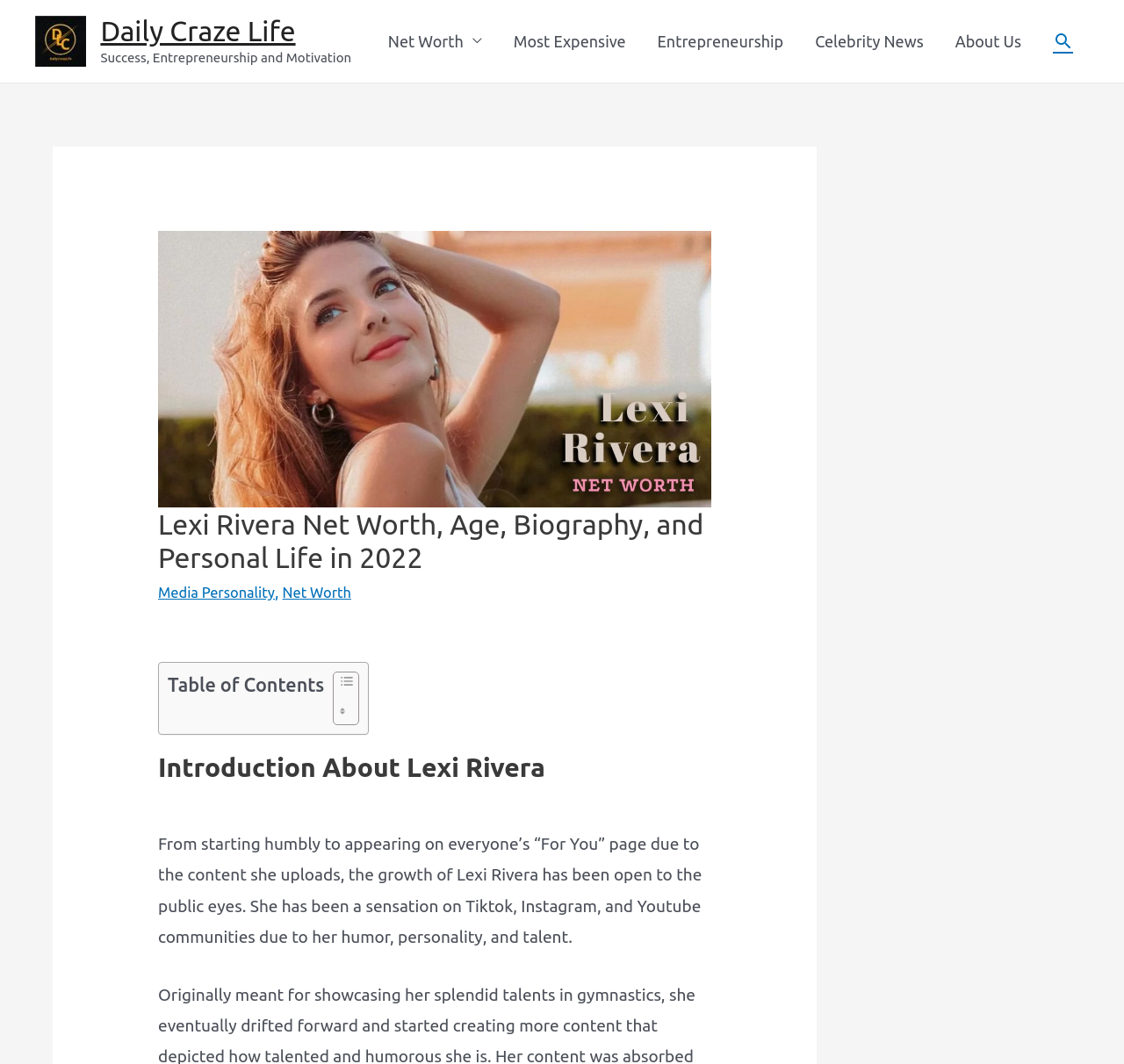Please identify the bounding box coordinates of the region to click in order to complete the given instruction: "Search using the search icon link". The coordinates should be four float numbers between 0 and 1, i.e., [left, top, right, bottom].

[0.937, 0.032, 0.955, 0.051]